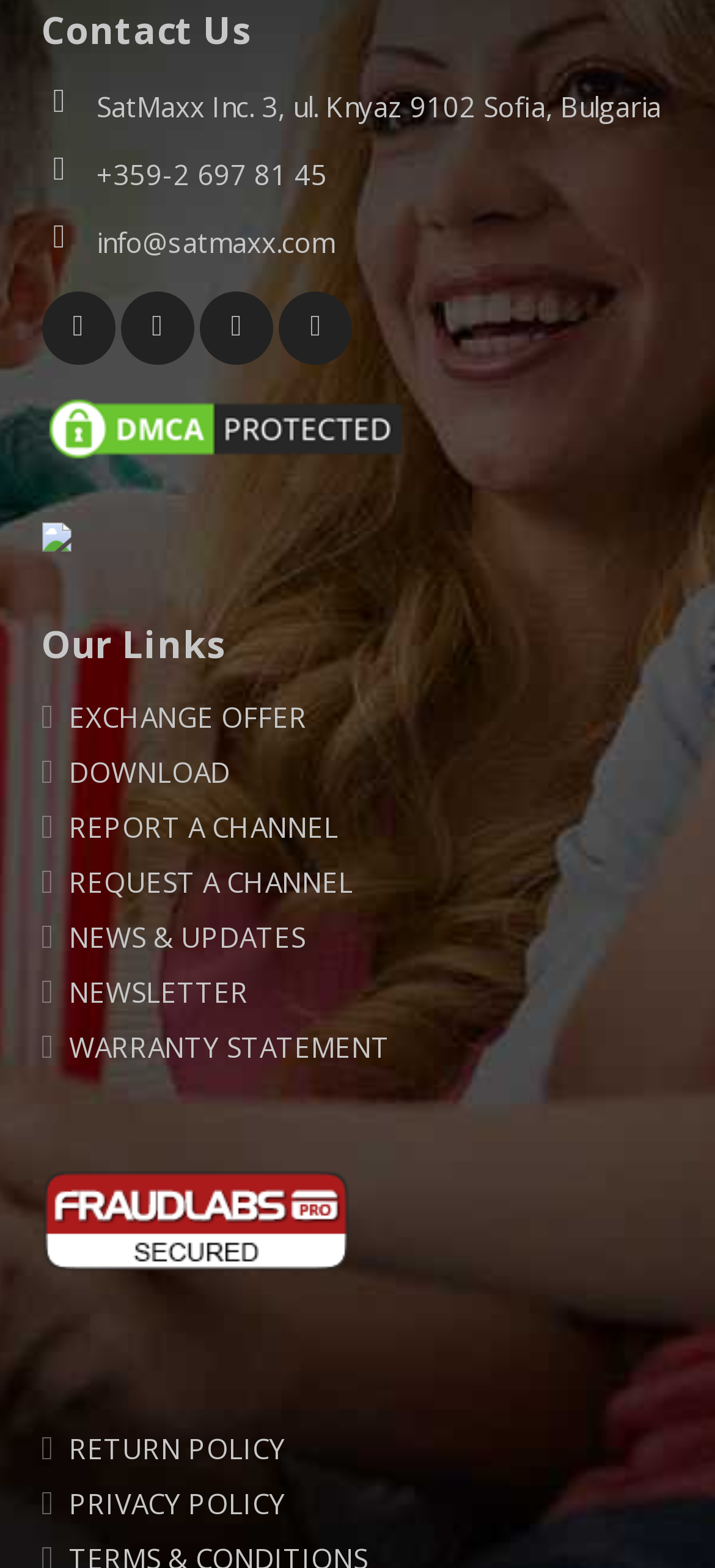Given the webpage screenshot, identify the bounding box of the UI element that matches this description: "EXCHANGE OFFER".

[0.096, 0.446, 0.429, 0.469]